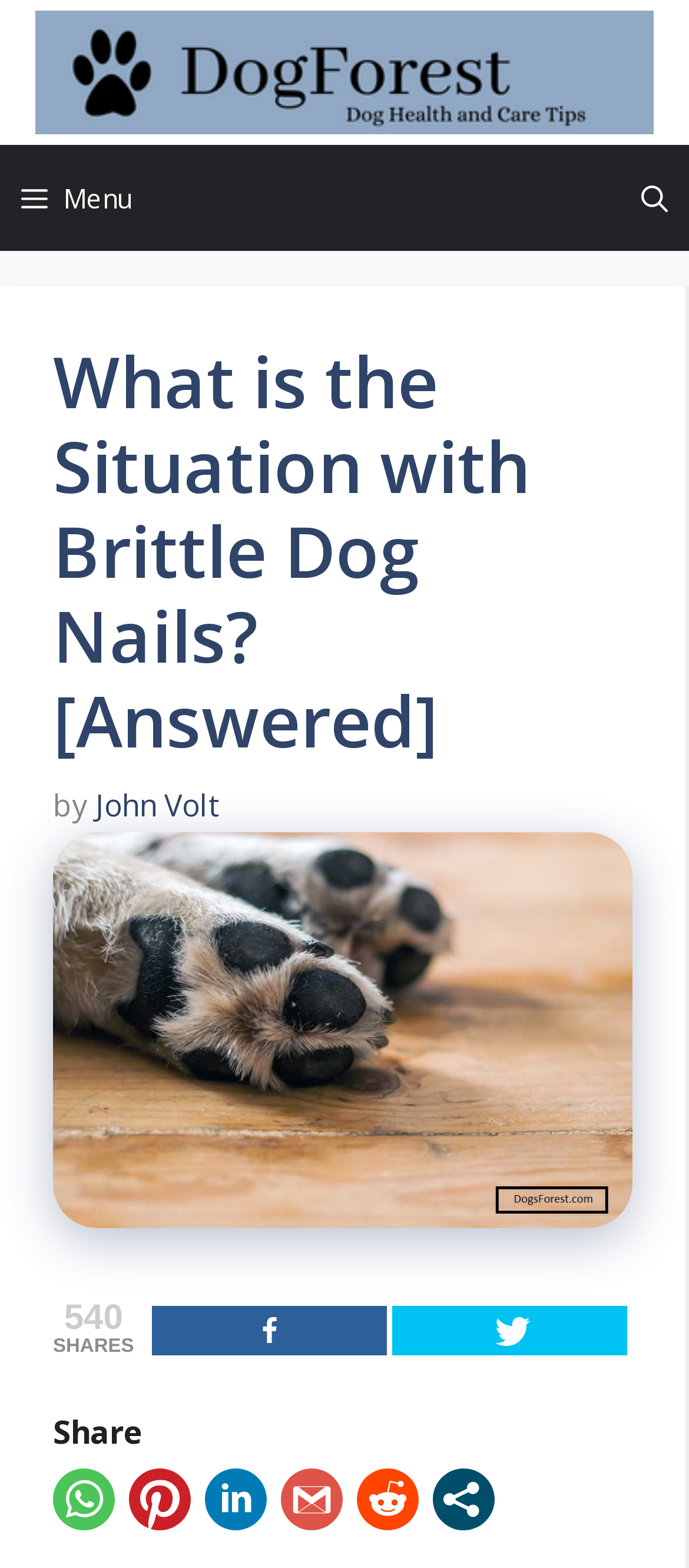Determine the heading of the webpage and extract its text content.

What is the Situation with Brittle Dog Nails? [Answered]